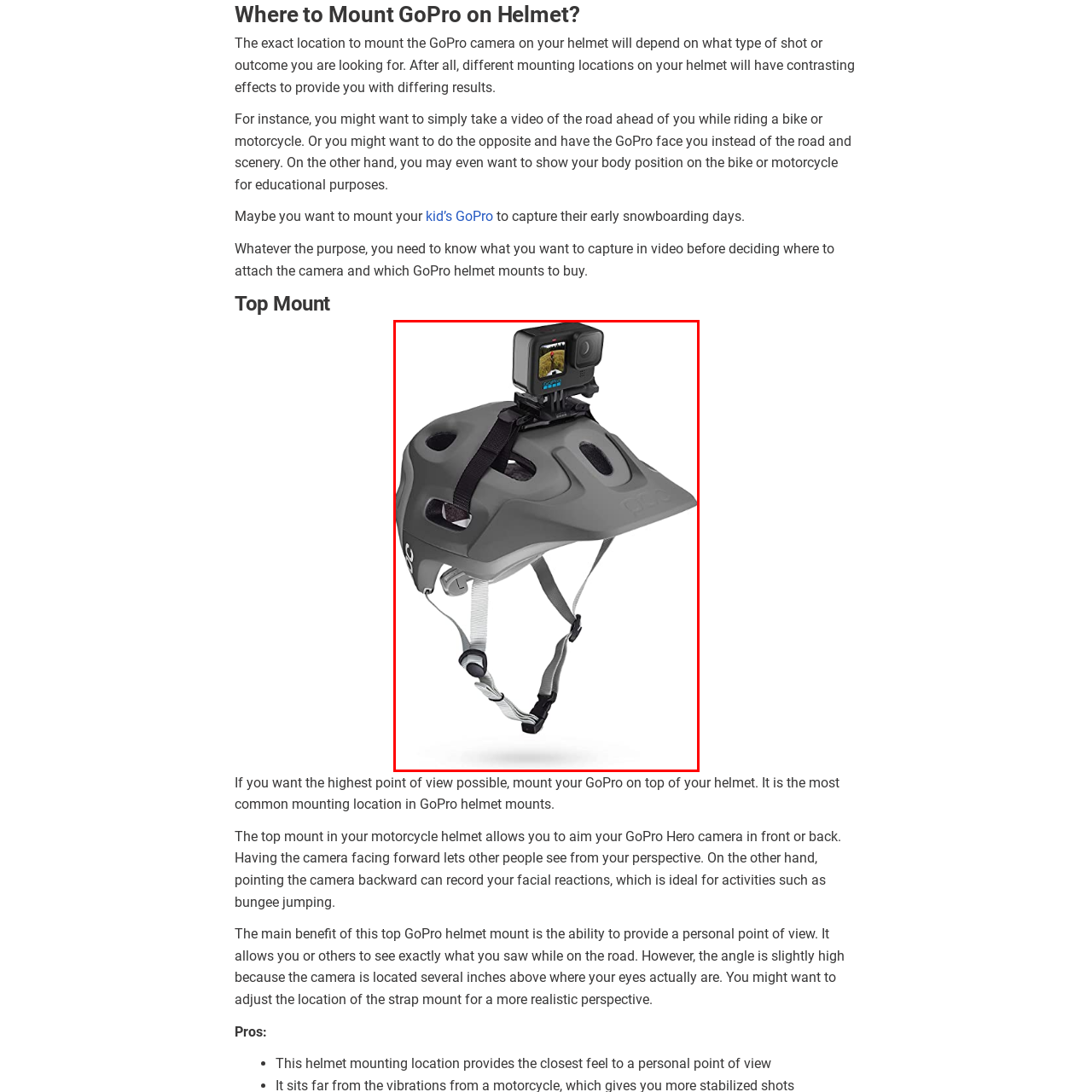What is the purpose of the ventilation holes on the helmet?
Please analyze the image within the red bounding box and provide a comprehensive answer based on the visual information.

The helmet is designed with ventilation holes and adjustable straps for comfort and security, ensuring safety during high-energy activities like biking or skateboarding.